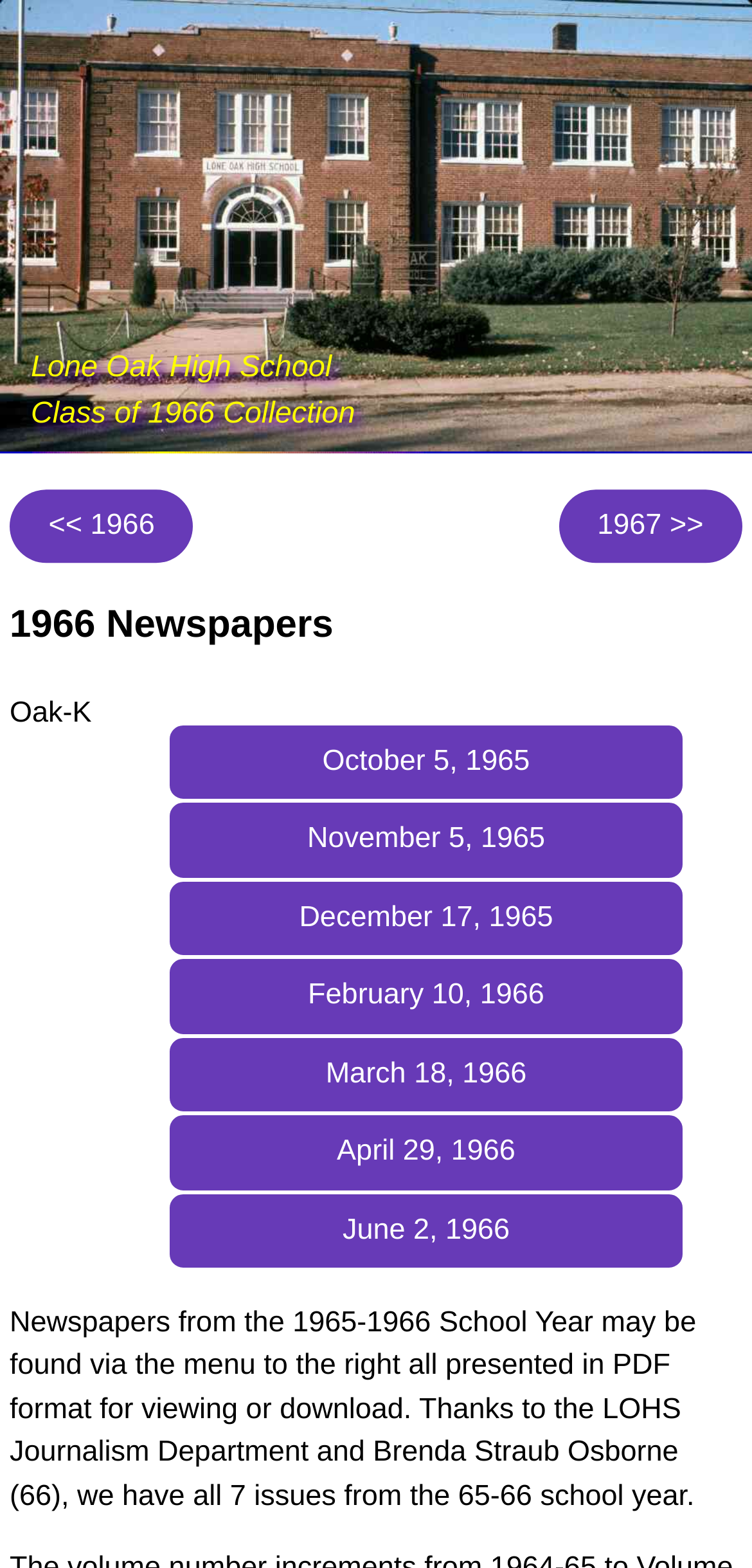Find the bounding box coordinates of the element to click in order to complete this instruction: "View February 10, 1966 newspaper". The bounding box coordinates must be four float numbers between 0 and 1, denoted as [left, top, right, bottom].

[0.223, 0.611, 0.91, 0.661]